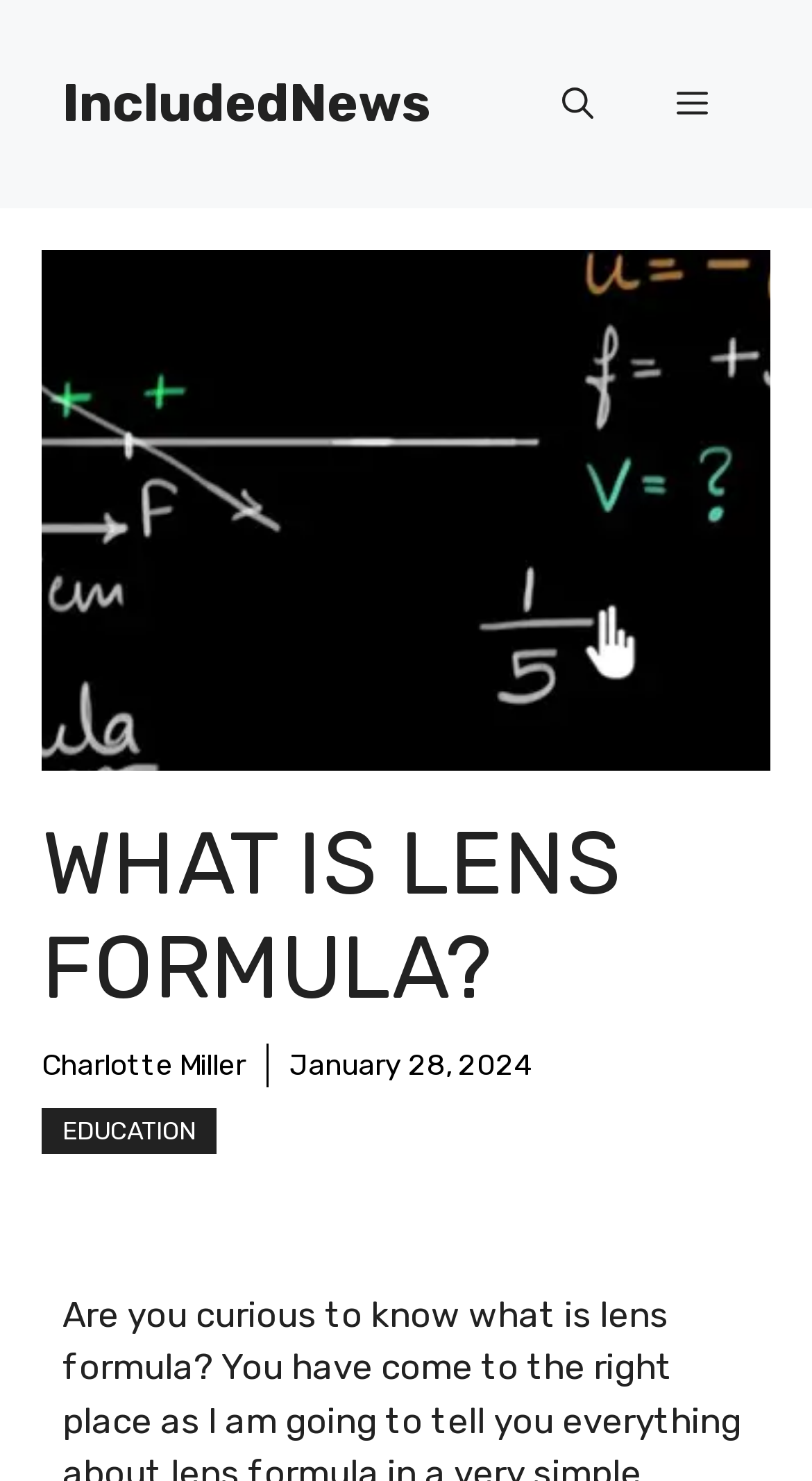What is the category of the article?
Give a single word or phrase as your answer by examining the image.

EDUCATION